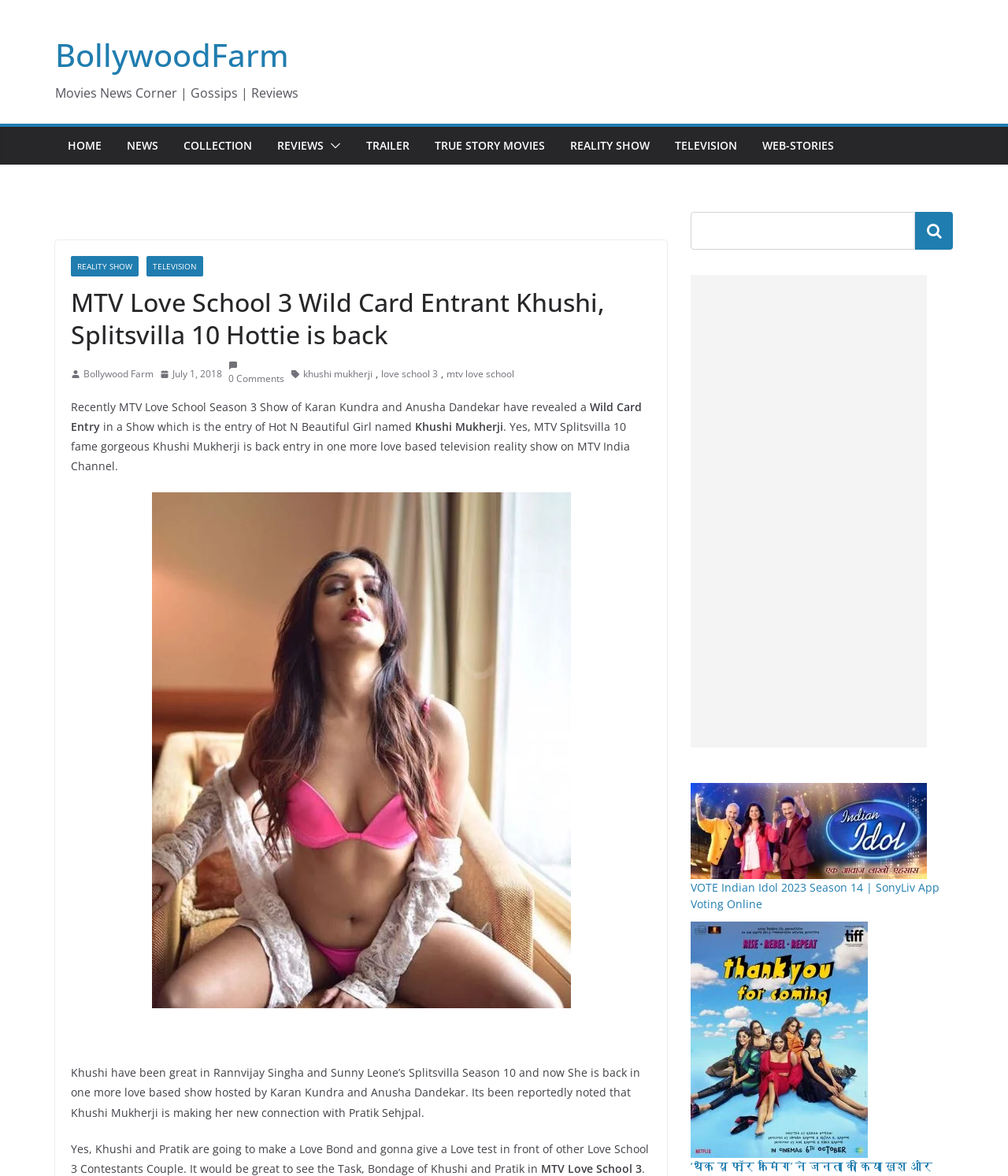Offer an in-depth caption of the entire webpage.

The webpage is about MTV Love School Season 3, specifically the wild card entry of Khushi Mukherji, a contestant from Splitsvilla 10. At the top, there is a heading "BollywoodFarm" and a link to the website's homepage. Below this, there are several links to different sections of the website, including "NEWS", "COLLECTION", and "REVIEWS".

The main content of the webpage is an article about Khushi Mukherji's entry into MTV Love School Season 3. The article is divided into several paragraphs, with images of Khushi Mukherji scattered throughout. The text describes Khushi's background, including her participation in Splitsvilla 10, and her new connection with Pratik Sehjpal in MTV Love School Season 3.

On the right side of the webpage, there is a search bar and a section with links to other articles, including one about Indian Idol 2023 Season 14 and another about a movie review. There are also several images, including one of Khushi Mukherji and another of a movie poster.

At the bottom of the webpage, there is a section with a heading "MTV Love School 3 Wild Card Entrant Khushi, Splitsvilla 10 Hottie is back" and a link to Bollywood Farm.